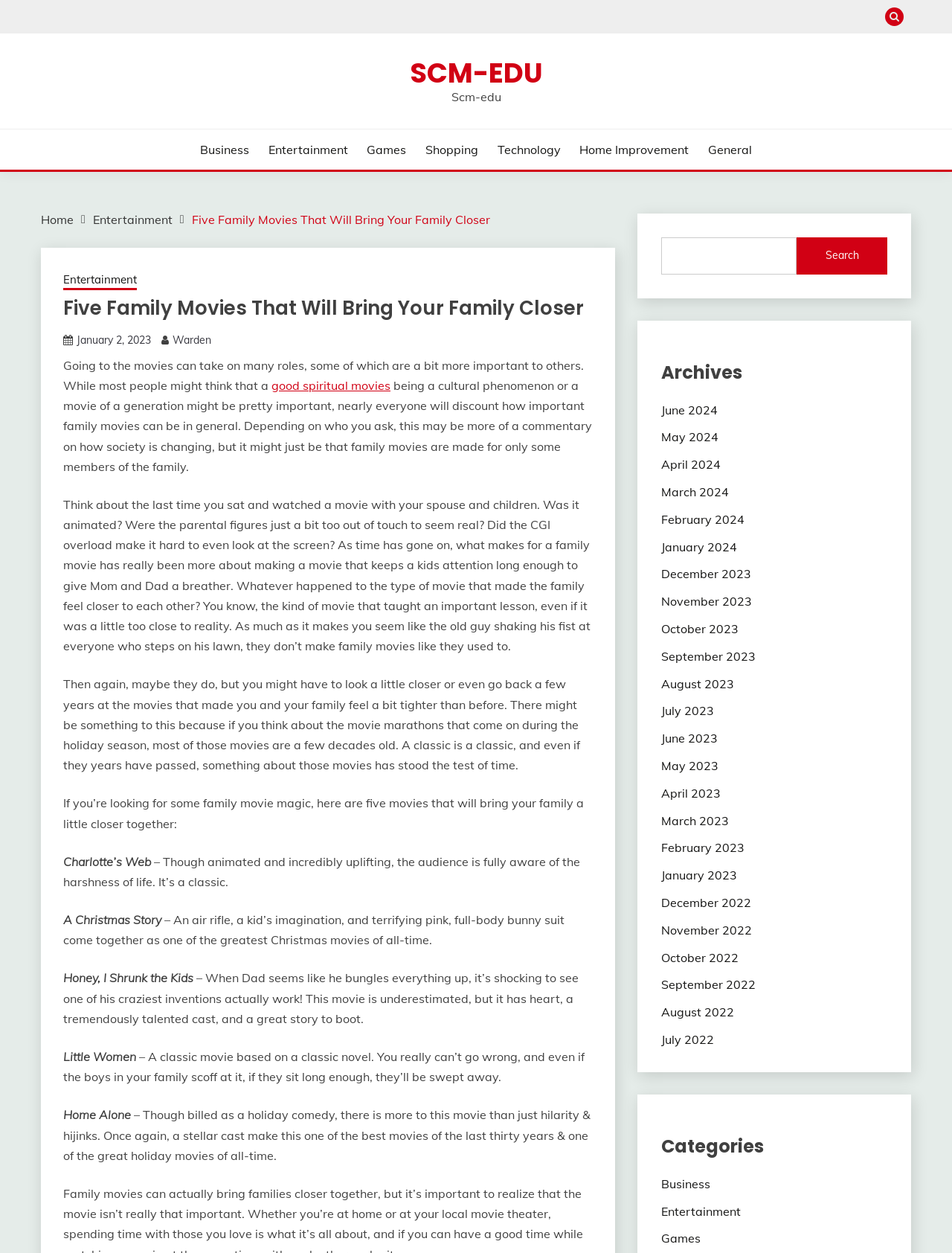Using the details from the image, please elaborate on the following question: What is the date of the article?

I found the date of the article by looking at the link 'January 2, 2023' which is located below the heading 'Five Family Movies That Will Bring Your Family Closer'.